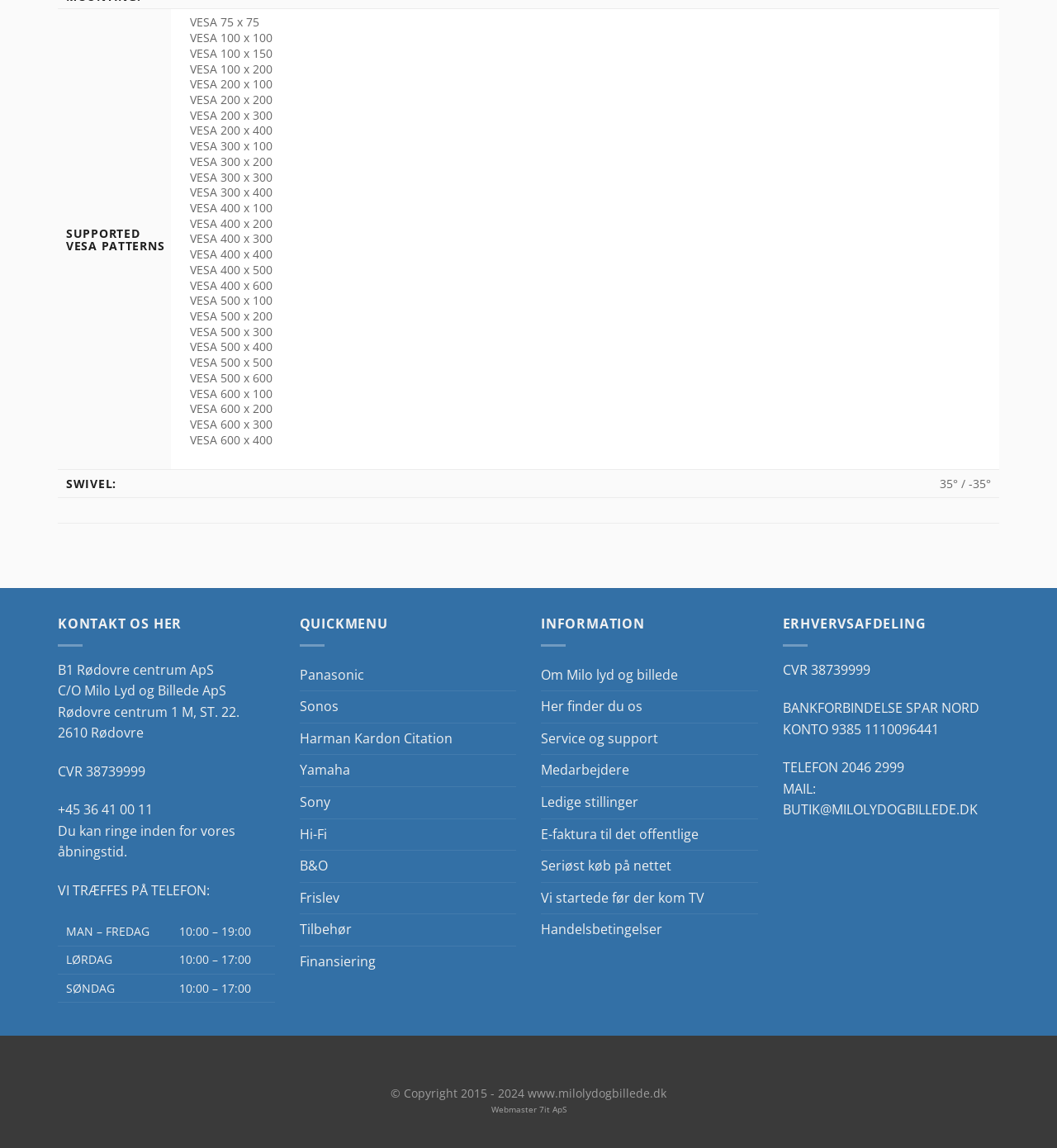What are the supported VESA patterns?
Provide an in-depth and detailed explanation in response to the question.

The supported VESA patterns are listed in a grid cell, which includes various patterns such as 'VESA 75 x 75', 'VESA 100 x 100', and many more.